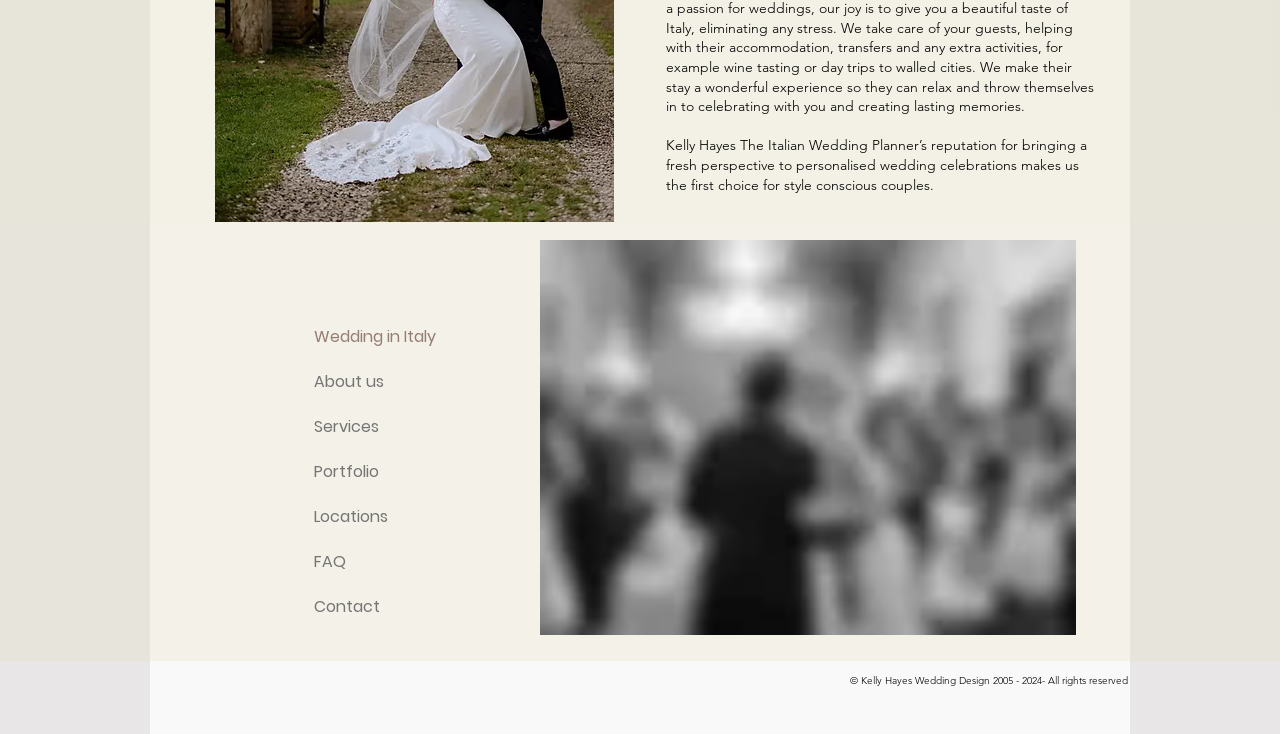Respond to the following question using a concise word or phrase: 
What is the purpose of the website?

Wedding planning